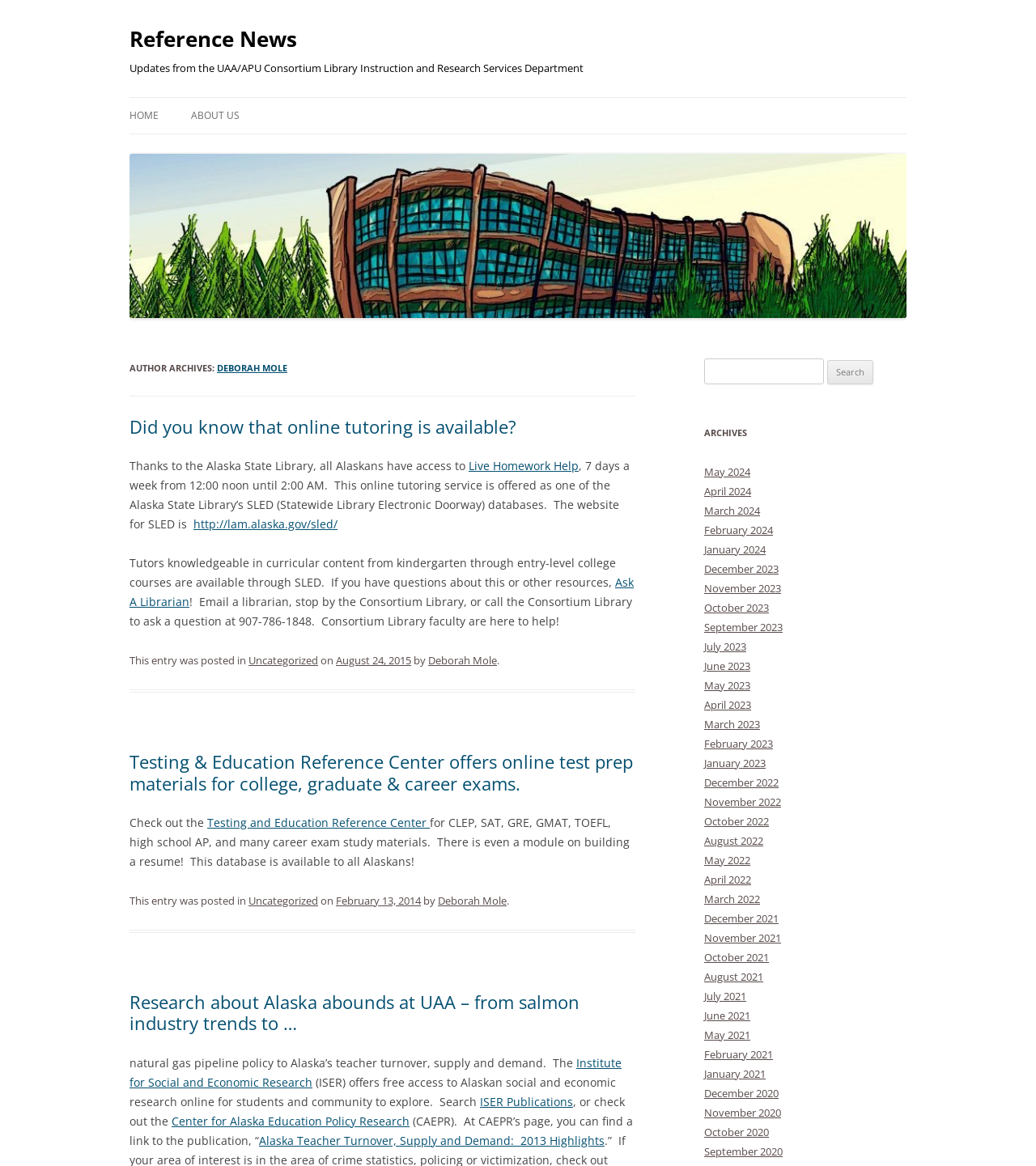Identify the bounding box coordinates of the region that should be clicked to execute the following instruction: "View the post from February 13, 2014".

[0.324, 0.766, 0.406, 0.779]